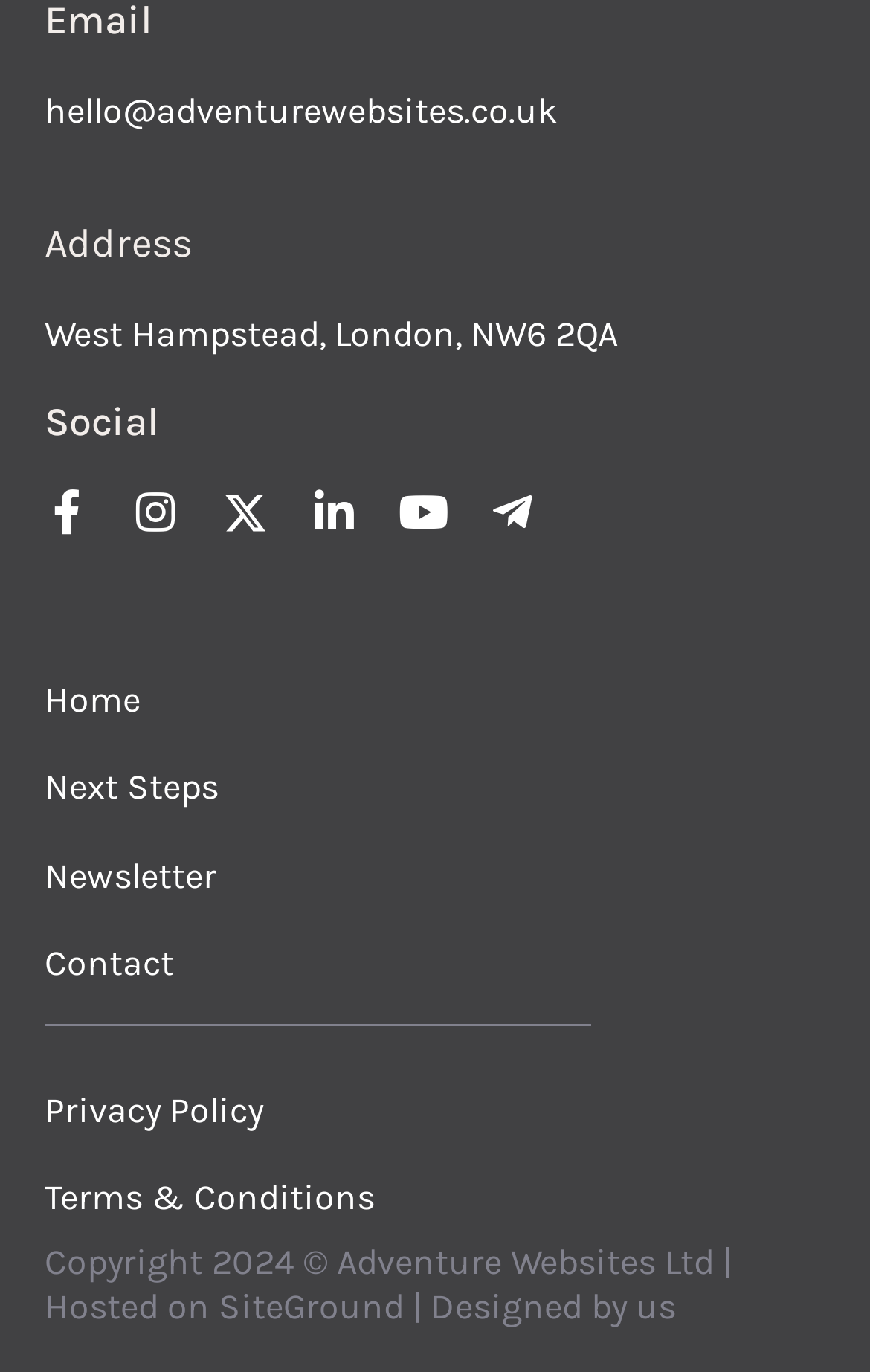Please indicate the bounding box coordinates for the clickable area to complete the following task: "Visit the website's Facebook page". The coordinates should be specified as four float numbers between 0 and 1, i.e., [left, top, right, bottom].

[0.256, 0.358, 0.308, 0.39]